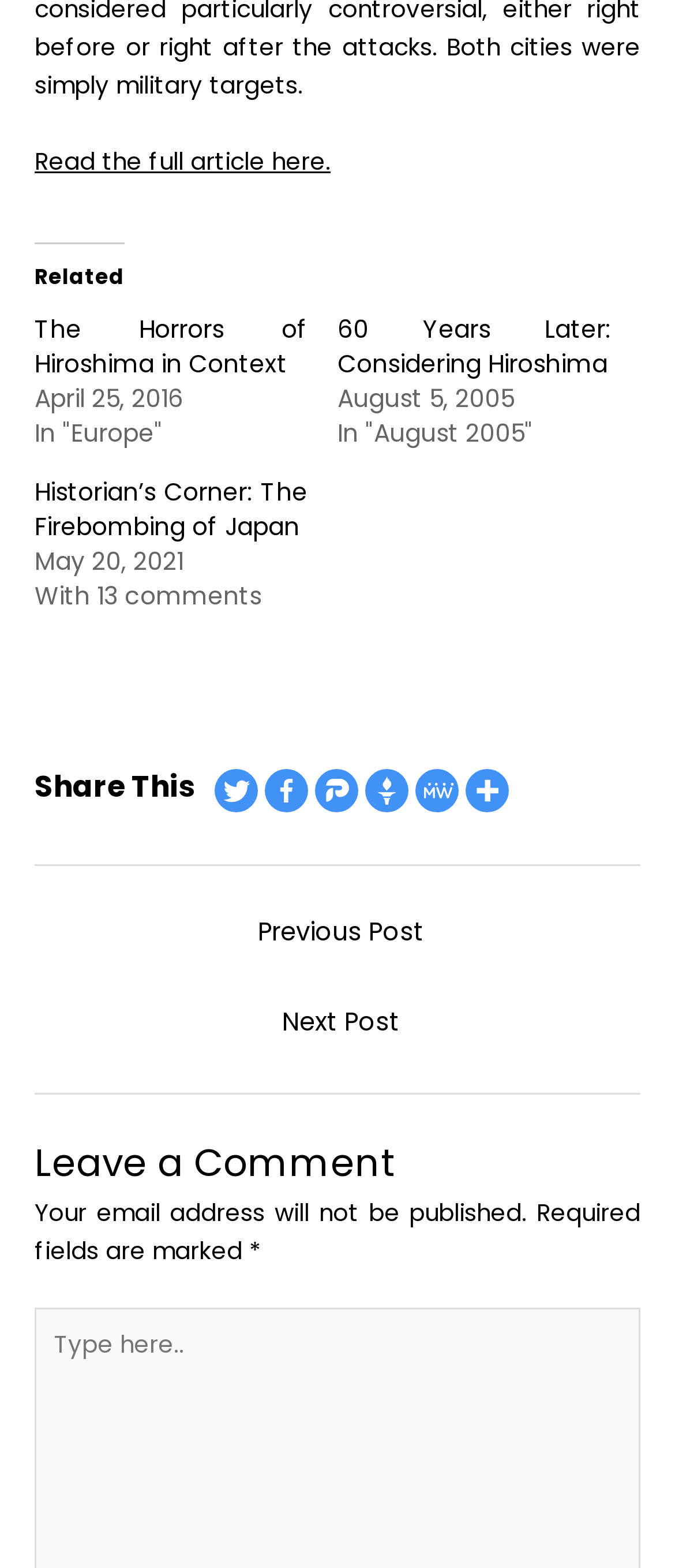Please provide a detailed answer to the question below by examining the image:
What is the topic of the first related article?

The first related article is 'The Horrors of Hiroshima in Context', which suggests that the topic is Hiroshima. This can be inferred from the link text and the context of the webpage.